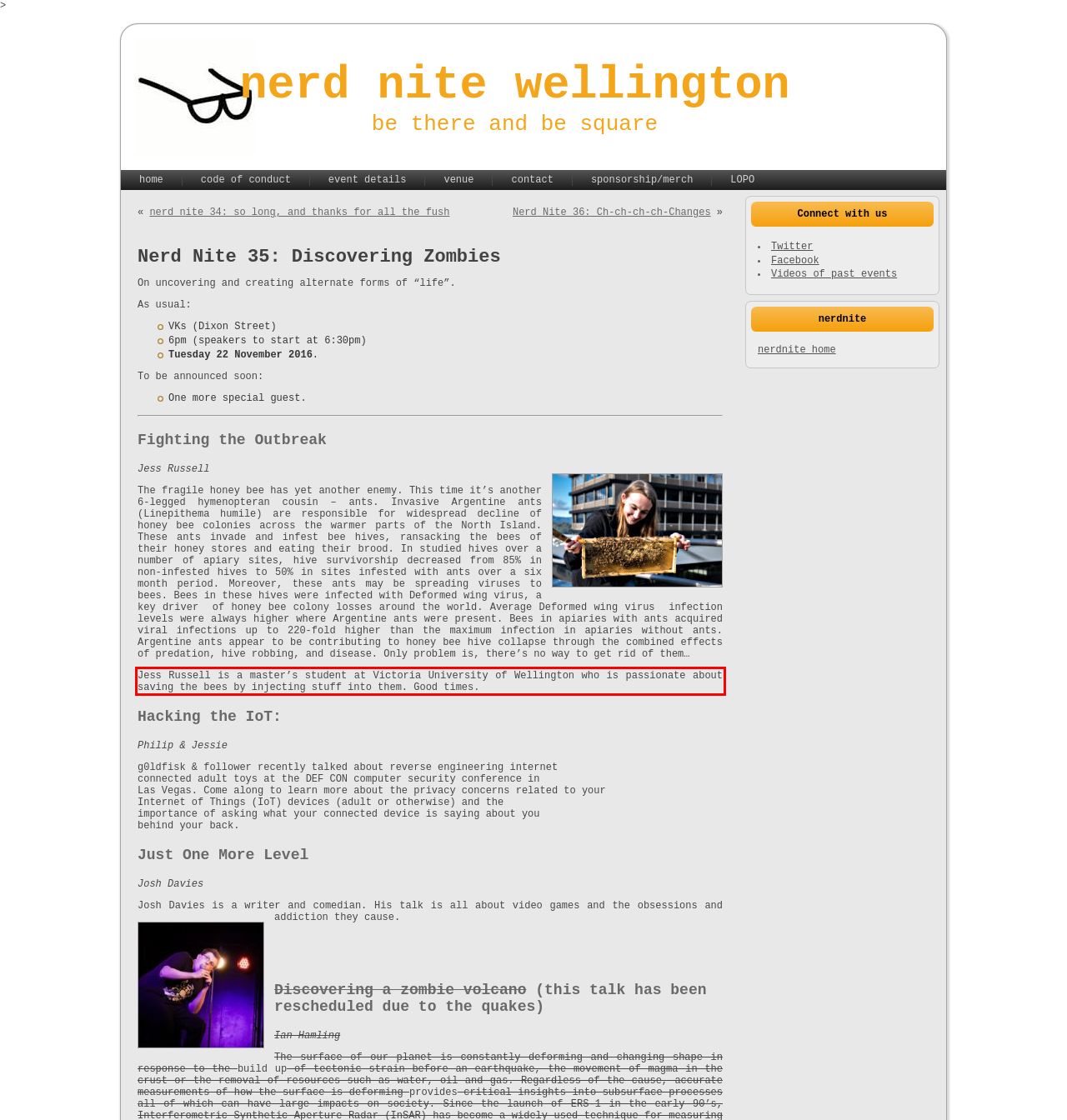From the screenshot of the webpage, locate the red bounding box and extract the text contained within that area.

Jess Russell is a master’s student at Victoria University of Wellington who is passionate about saving the bees by injecting stuff into them. Good times.